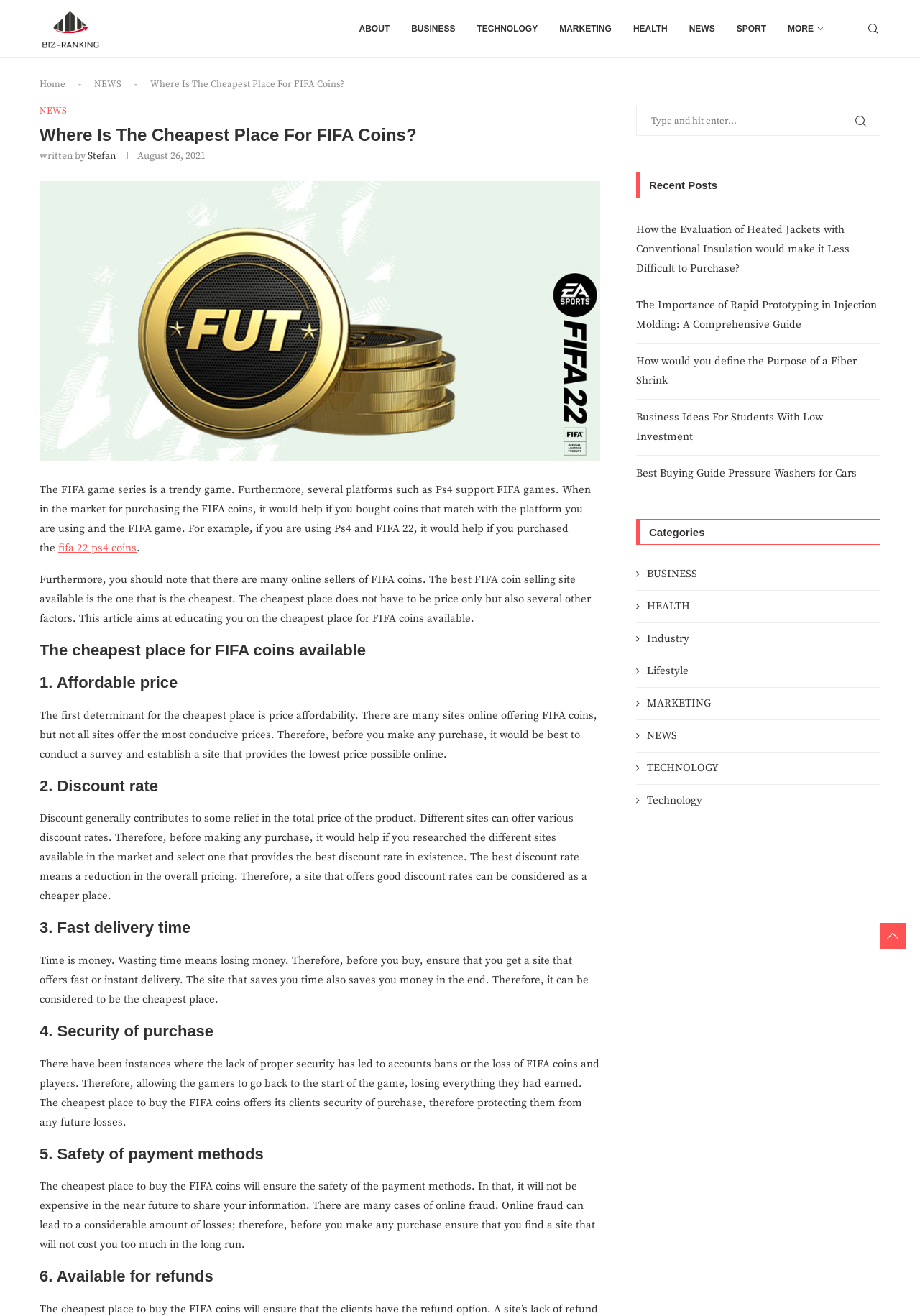Locate the bounding box coordinates of the segment that needs to be clicked to meet this instruction: "Search for something".

[0.691, 0.08, 0.957, 0.103]